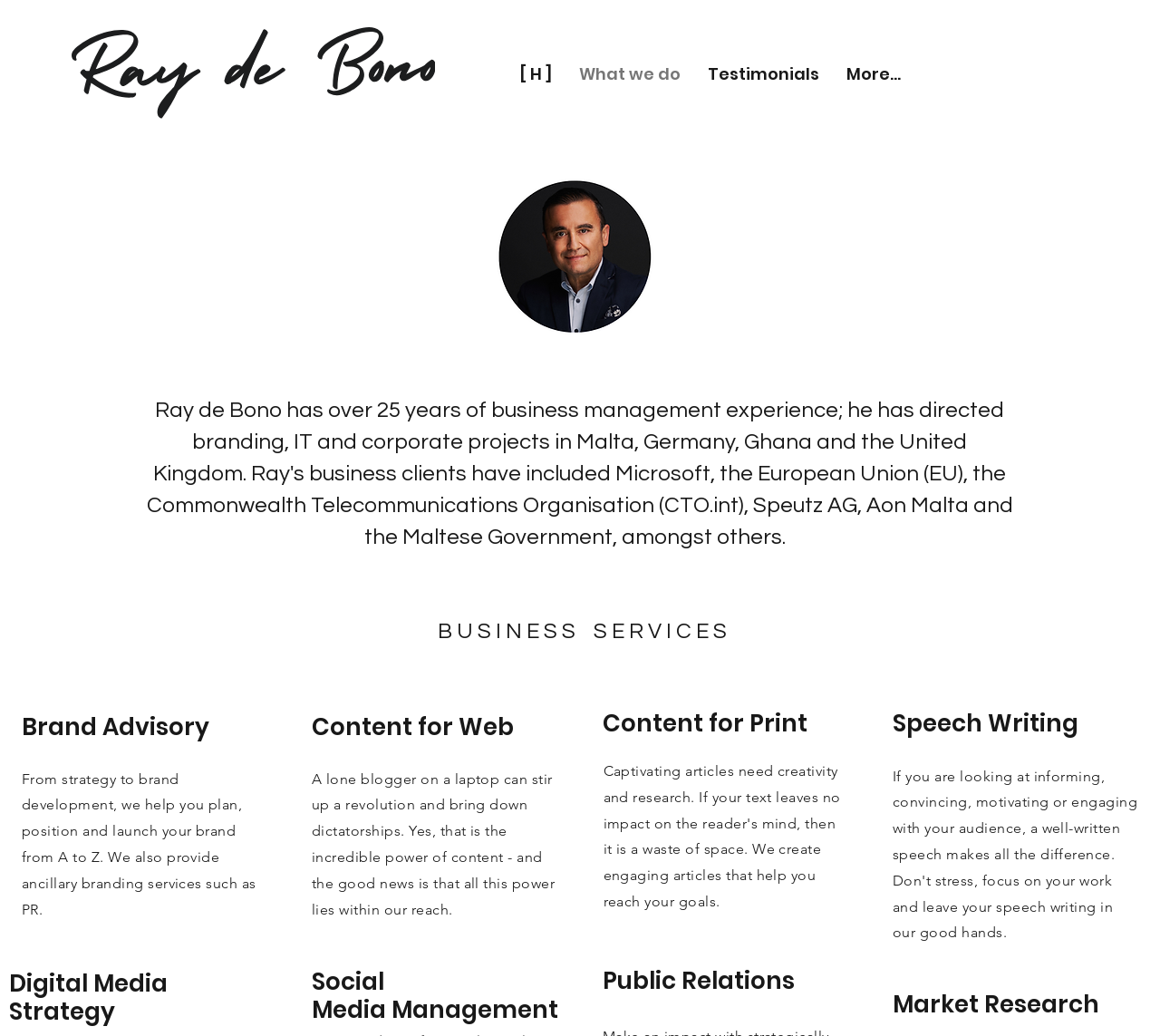From the element description [ H ], predict the bounding box coordinates of the UI element. The coordinates must be specified in the format (top-left x, top-left y, bottom-right x, bottom-right y) and should be within the 0 to 1 range.

[0.436, 0.052, 0.488, 0.091]